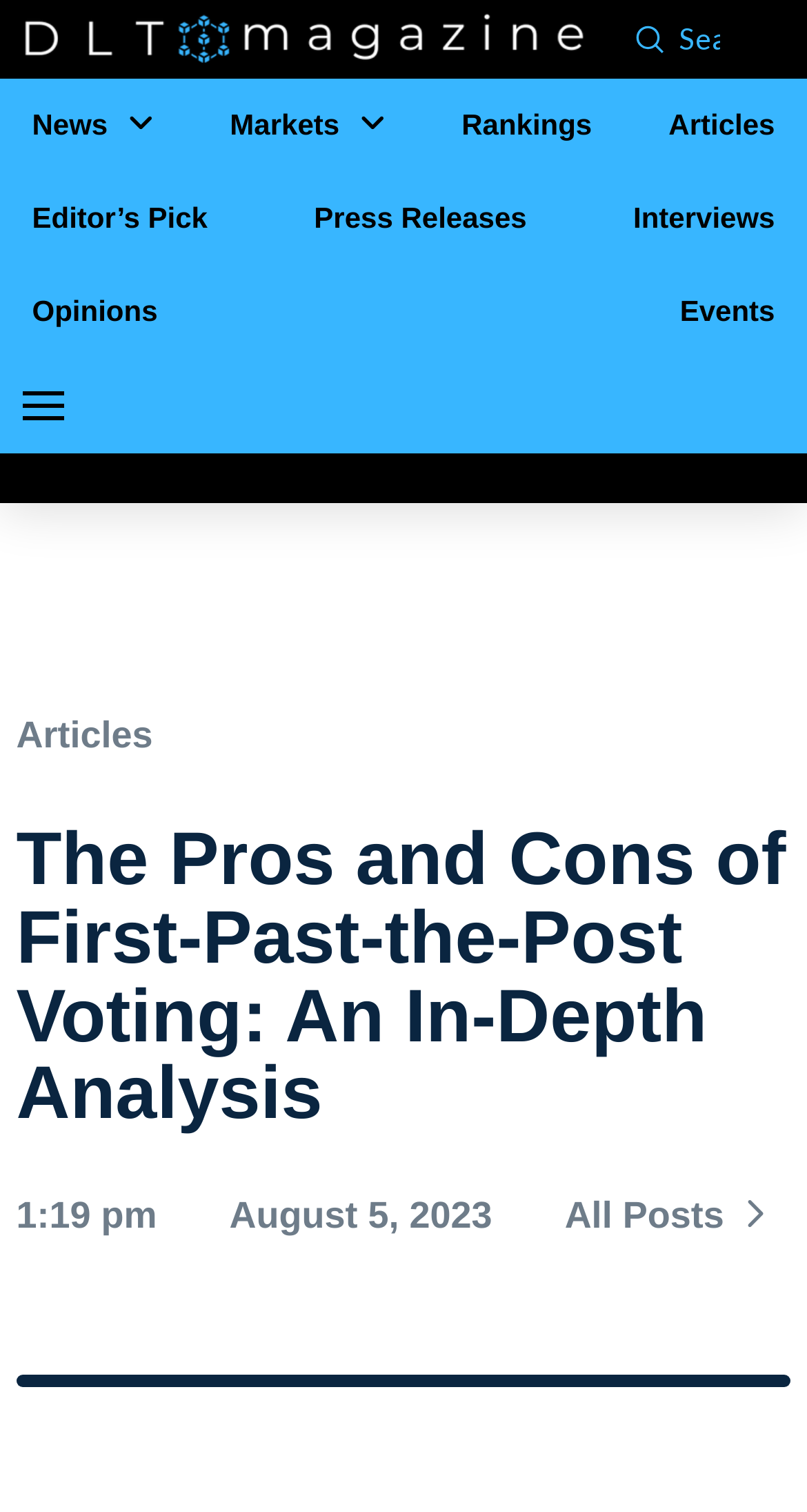How many links are in the top navigation bar?
Please provide a single word or phrase in response based on the screenshot.

5